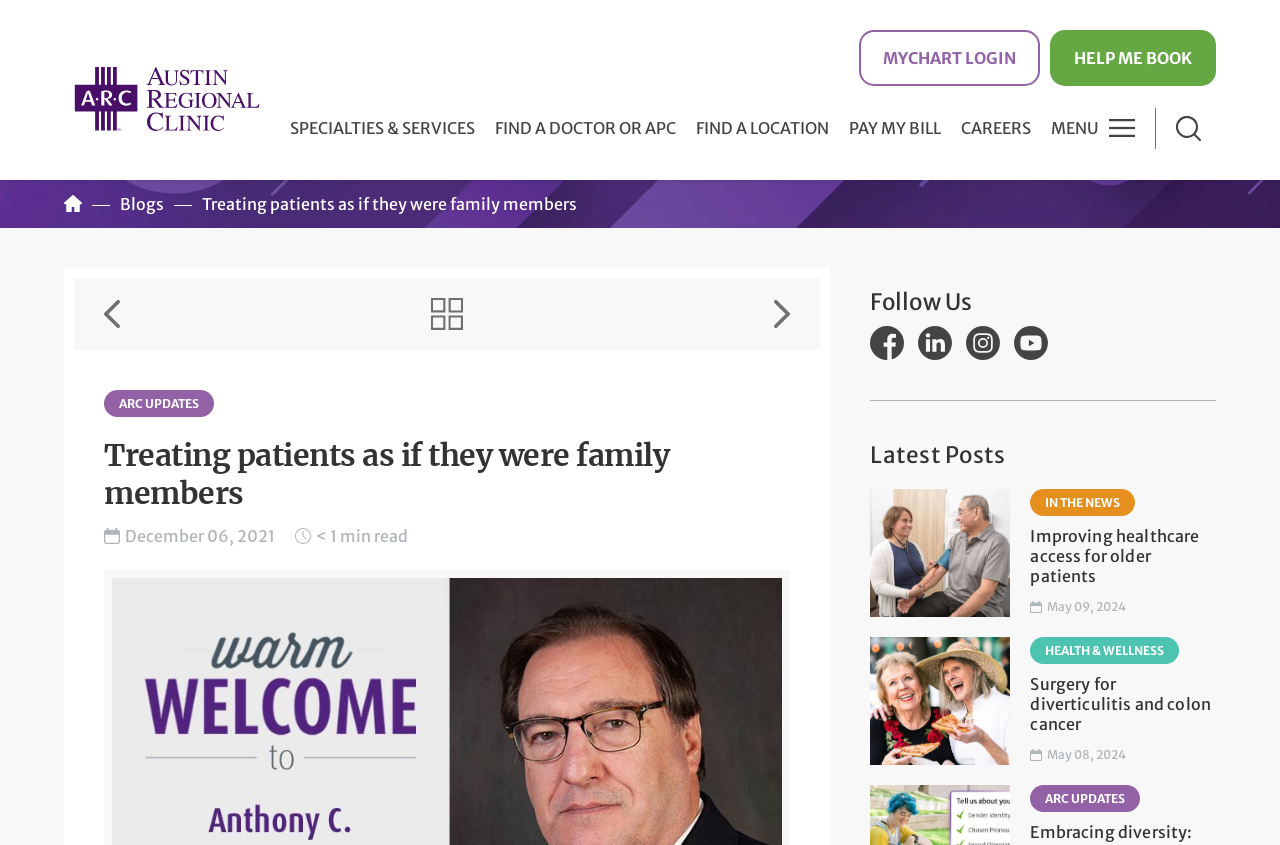Describe the webpage meticulously, covering all significant aspects.

The webpage is about Austin Regional Clinic, a healthcare provider that treats patients like family members. At the top, there is a header section with links to the clinic's homepage, MYCHART LOGIN, HELP ME BOOK, and other essential services. Below this, there are buttons and links to access various features, such as SPECIALTIES & SERVICES, FIND A DOCTOR OR APC, FIND A LOCATION, PAY MY BILL, and CAREERS.

On the left side, there is a section with links to the clinic's blog, a heading that reads "Treating patients as if they were family members," and a set of navigation links to view previous, next, or all items. Below this, there is a header section with a link to ARC UPDATES and a heading that reads "Treating patients as if they were family members" again.

On the right side, there is a section with social media links to Facebook, LinkedIn, Instagram, and YouTube, followed by a separator line and a heading that reads "Latest Posts." Below this, there are two sections, each containing an image, a heading, and a link to a news article. The first article is about improving healthcare access for older patients, and the second is about surgery for diverticulitis and colon cancer. Each section also includes the date of the article.

At the bottom, there is a link to ARC UPDATES again, which suggests that the clinic regularly posts updates and news articles on their website. Overall, the webpage provides easy access to essential services, news, and information about the clinic, while also showcasing their commitment to patient care and healthcare innovation.